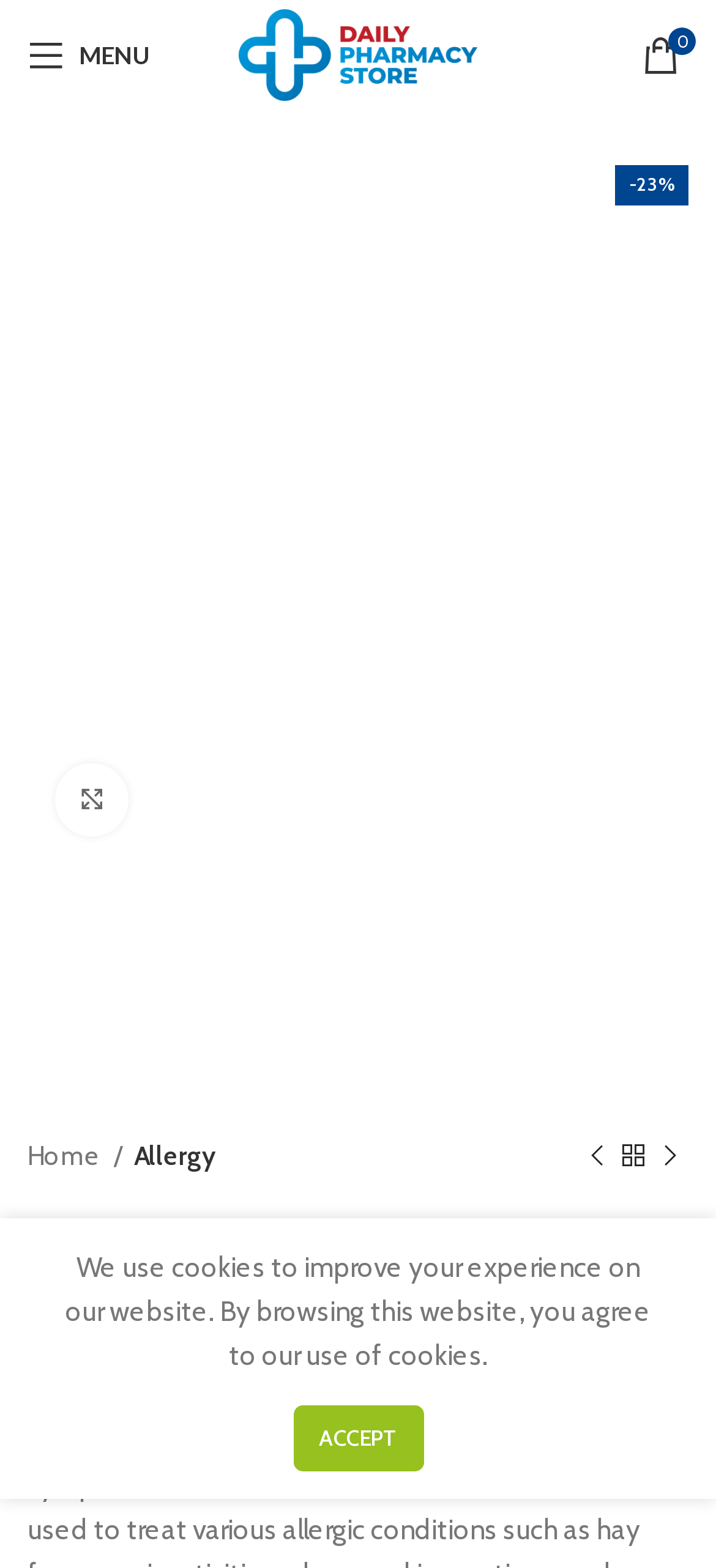Find the bounding box of the web element that fits this description: "Accept".

[0.409, 0.896, 0.591, 0.938]